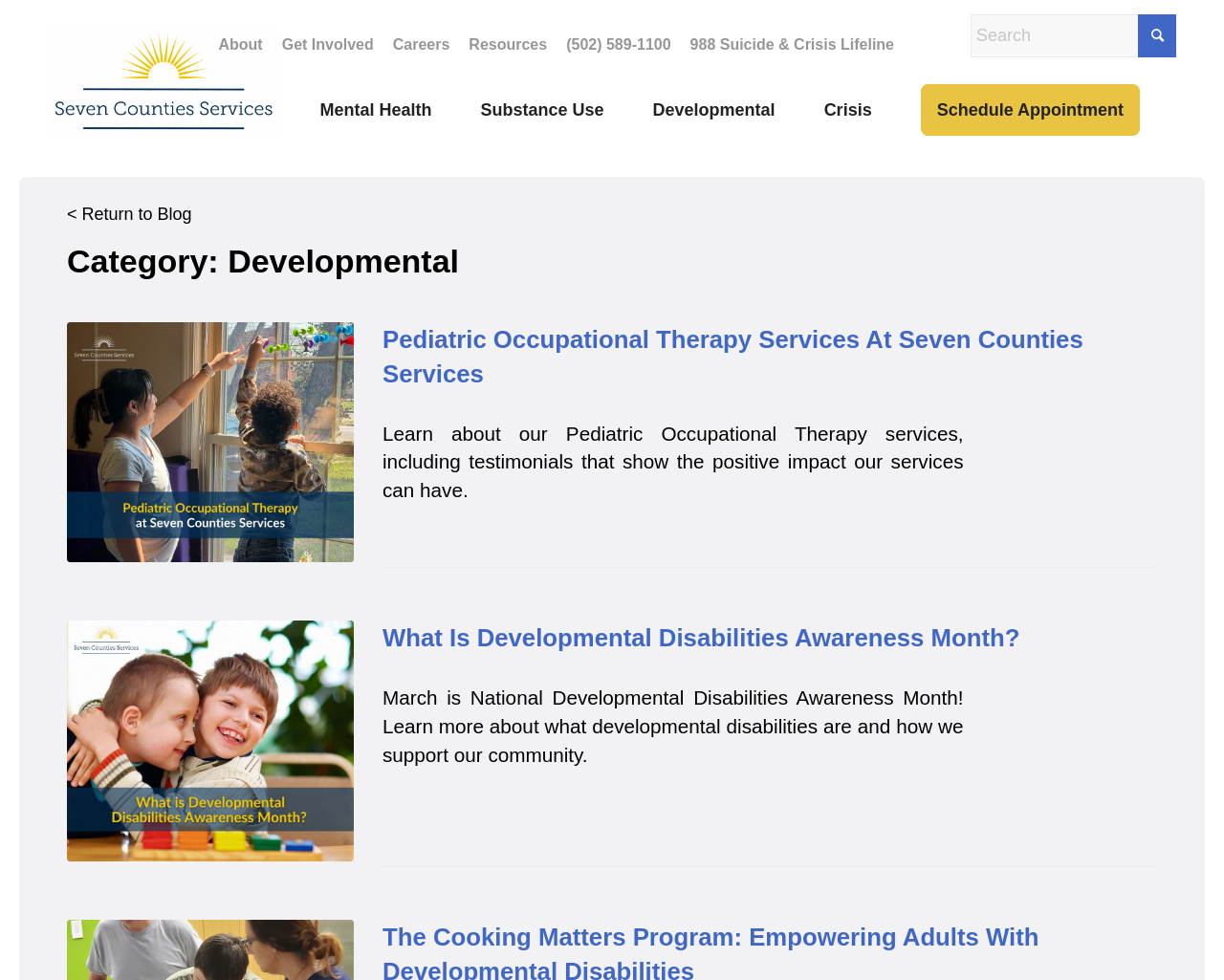Determine the bounding box coordinates for the area you should click to complete the following instruction: "Read about developmental disabilities awareness month".

[0.055, 0.633, 0.289, 0.879]